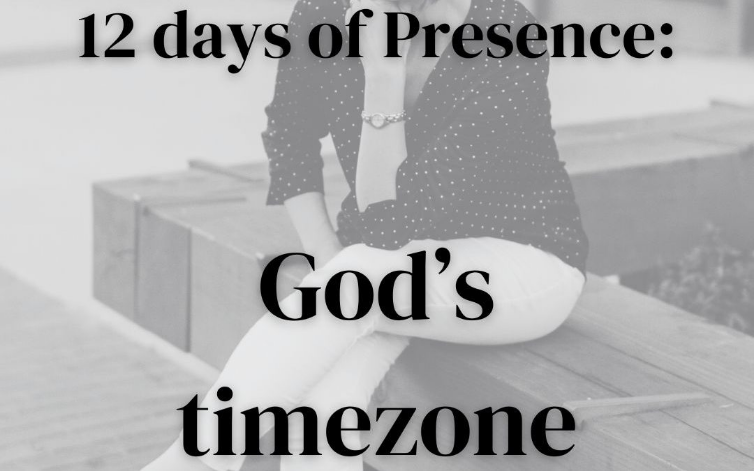Create an exhaustive description of the image.

The image features a stylishly dressed individual, symbolizing a serene moment of introspection, as they are seated outdoors, possibly on a wooden bench. The text overlay reads “12 days of Presence: God’s timezone,” conveying a spiritual or reflective theme. This visual is likely associated with Denita Bremer's coaching program, which emphasizes mindfulness and presence in daily life. The background is softly blurred, ensuring the focus remains on the text and the individual, inviting viewers to ponder the significance of being present in the moment and connecting with a deeper sense of time.